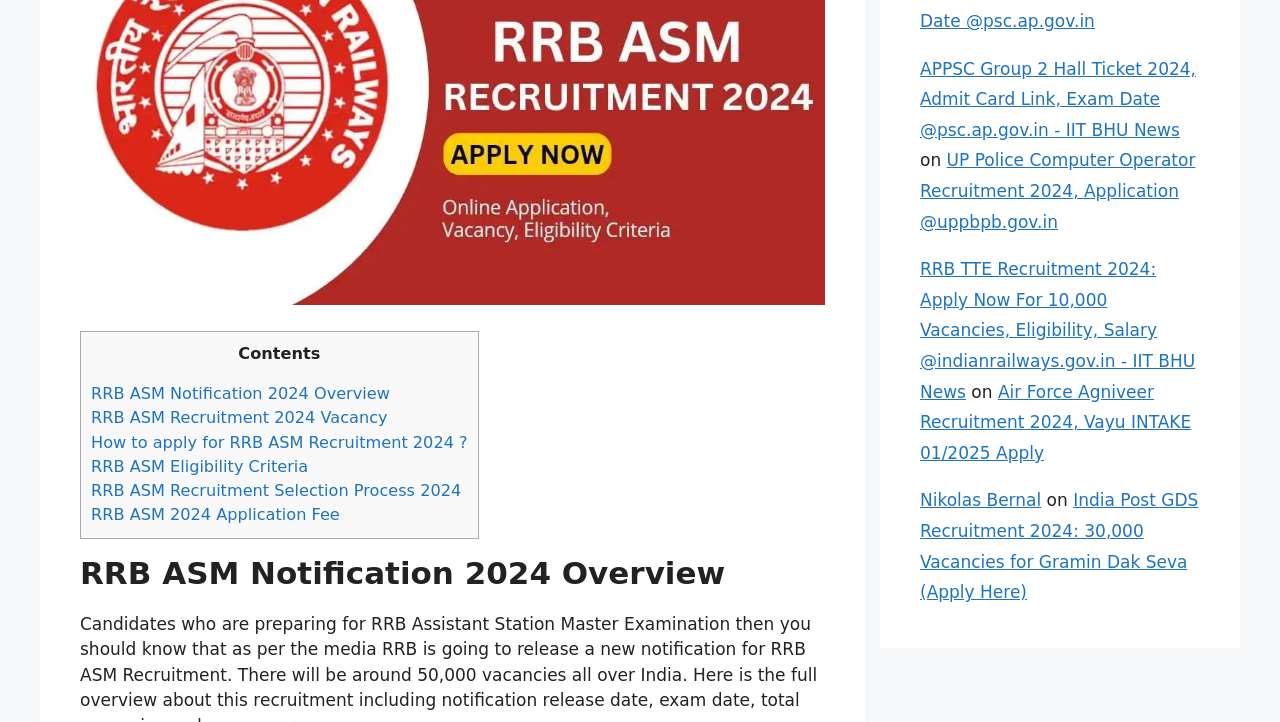Identify the bounding box coordinates of the clickable section necessary to follow the following instruction: "Read about Risk Mitigation in Sedation Systems". The coordinates should be presented as four float numbers from 0 to 1, i.e., [left, top, right, bottom].

None